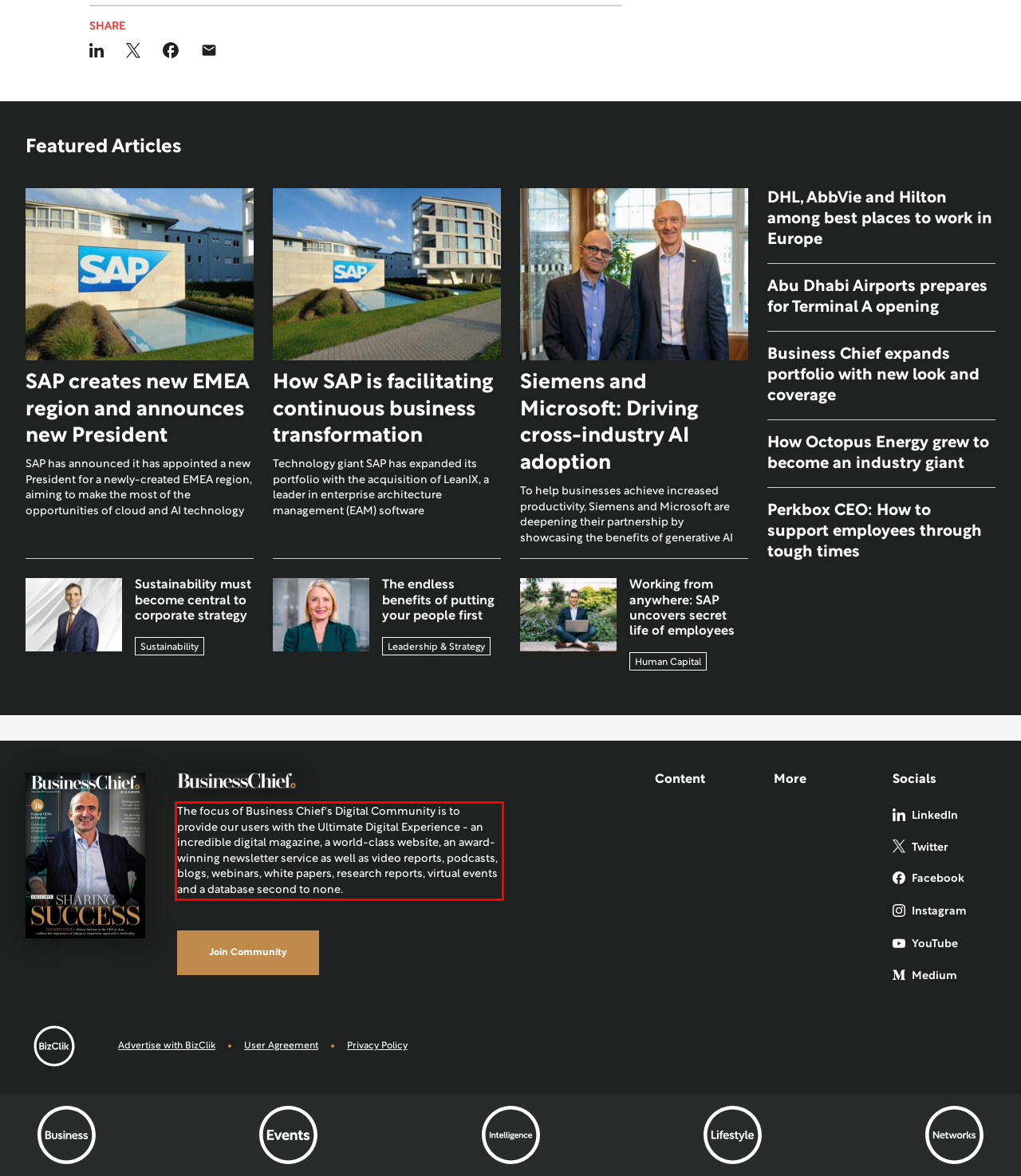Review the screenshot of the webpage and recognize the text inside the red rectangle bounding box. Provide the extracted text content.

The focus of Business Chief's Digital Community is to provide our users with the Ultimate Digital Experience - an incredible digital magazine, a world-class website, an award-winning newsletter service as well as video reports, podcasts, blogs, webinars, white papers, research reports, virtual events and a database second to none.